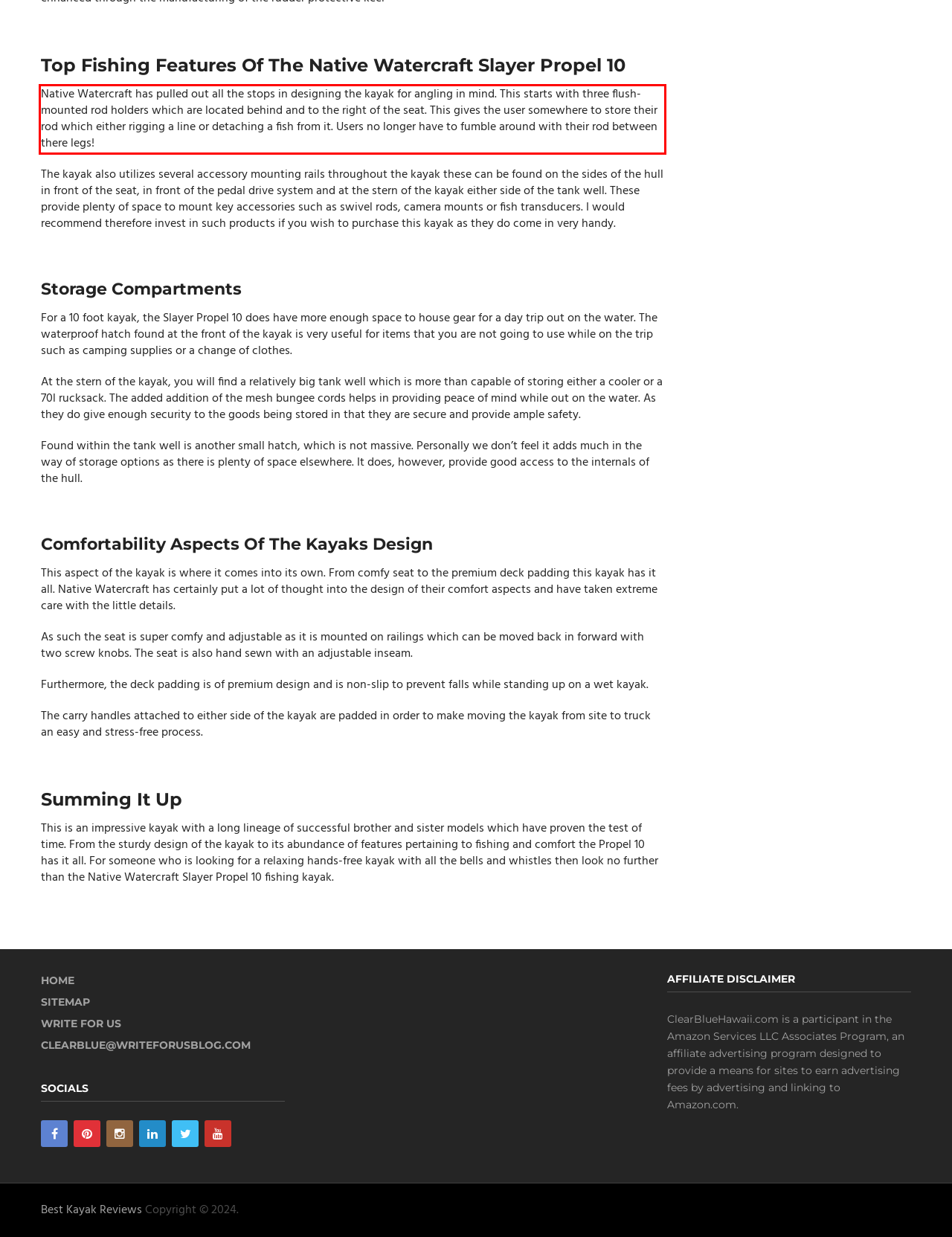Given a screenshot of a webpage with a red bounding box, please identify and retrieve the text inside the red rectangle.

Native Watercraft has pulled out all the stops in designing the kayak for angling in mind. This starts with three flush-mounted rod holders which are located behind and to the right of the seat. This gives the user somewhere to store their rod which either rigging a line or detaching a fish from it. Users no longer have to fumble around with their rod between there legs!